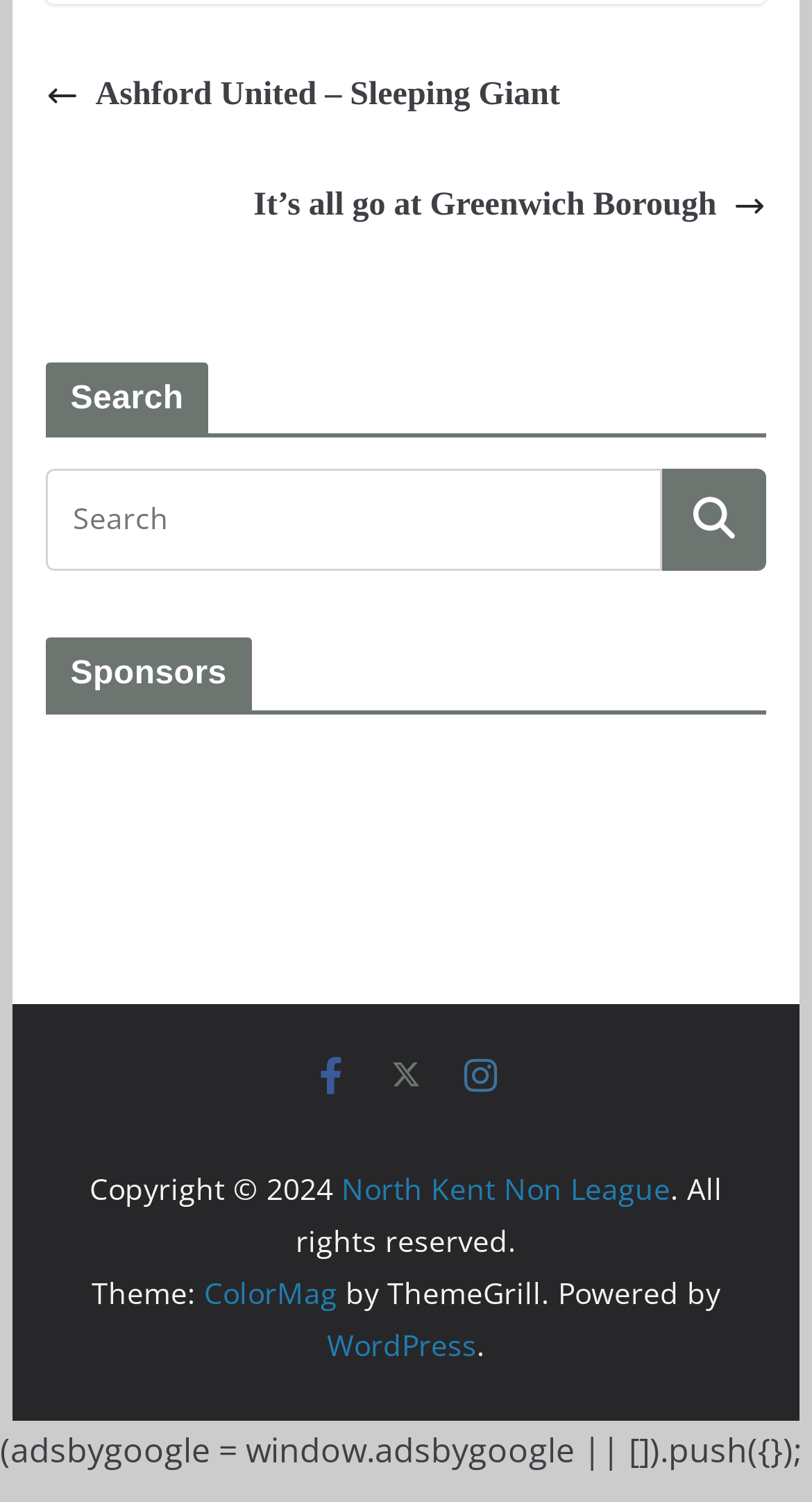Determine the bounding box for the HTML element described here: "WordPress". The coordinates should be given as [left, top, right, bottom] with each number being a float between 0 and 1.

[0.403, 0.882, 0.587, 0.909]